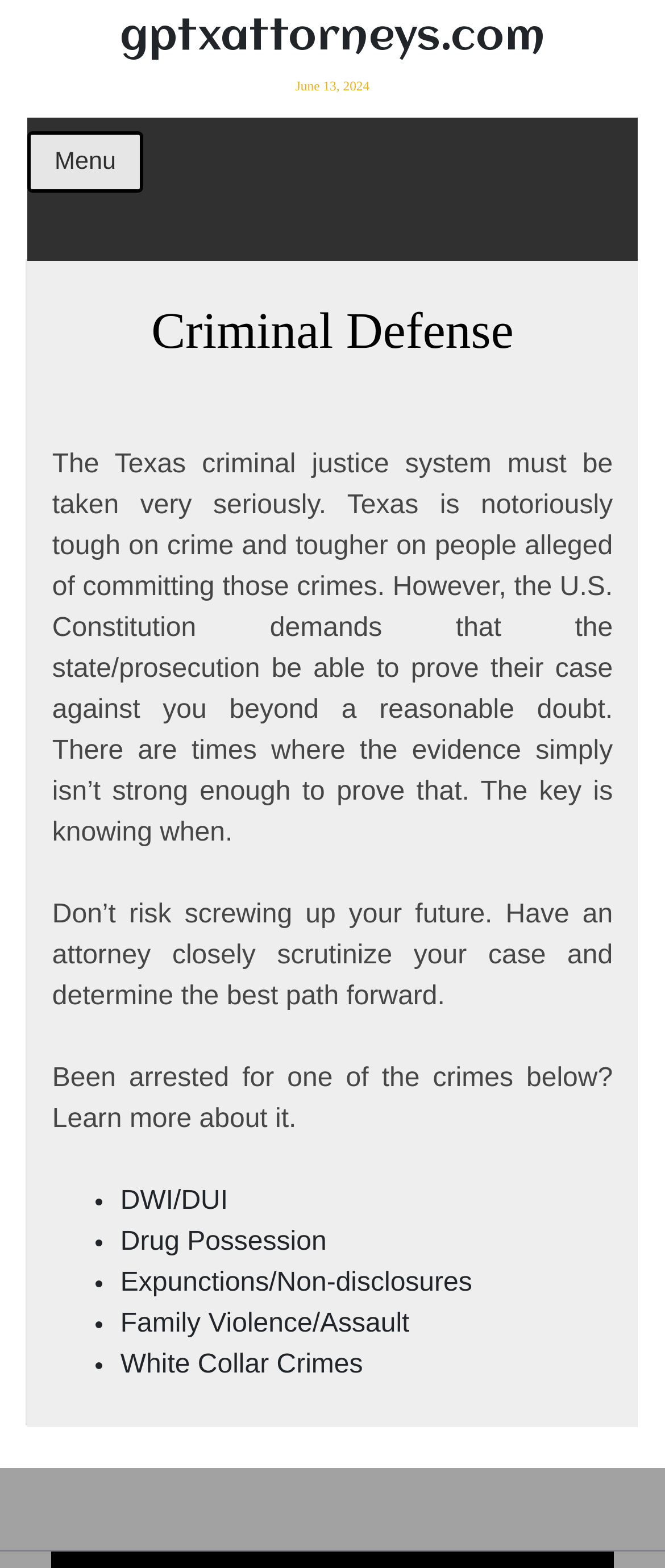Determine the bounding box coordinates for the UI element matching this description: "DWI/DUI".

[0.181, 0.757, 0.343, 0.775]